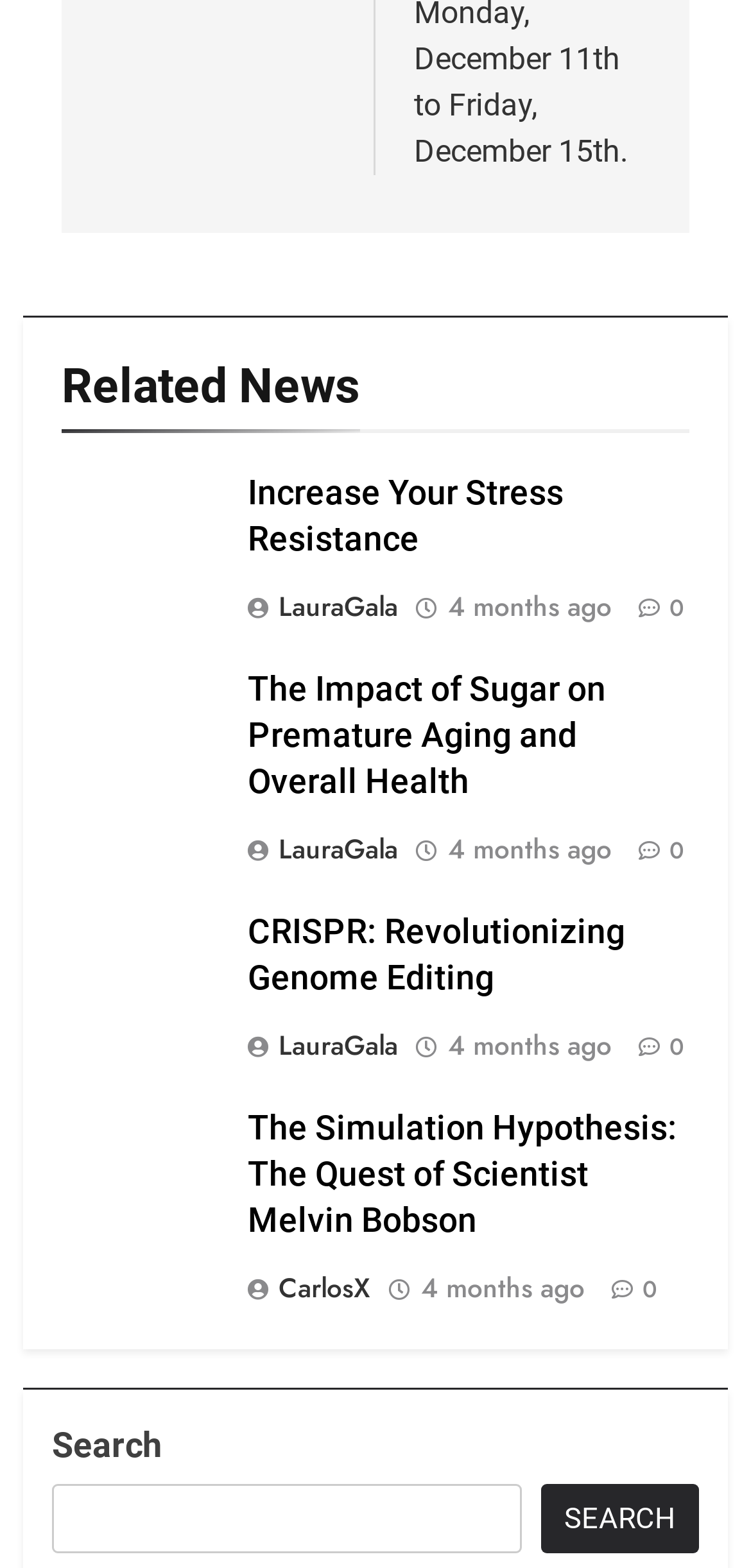Could you locate the bounding box coordinates for the section that should be clicked to accomplish this task: "View 'The Impact of Sugar on Premature Aging and Overall Health'".

[0.329, 0.427, 0.806, 0.511]